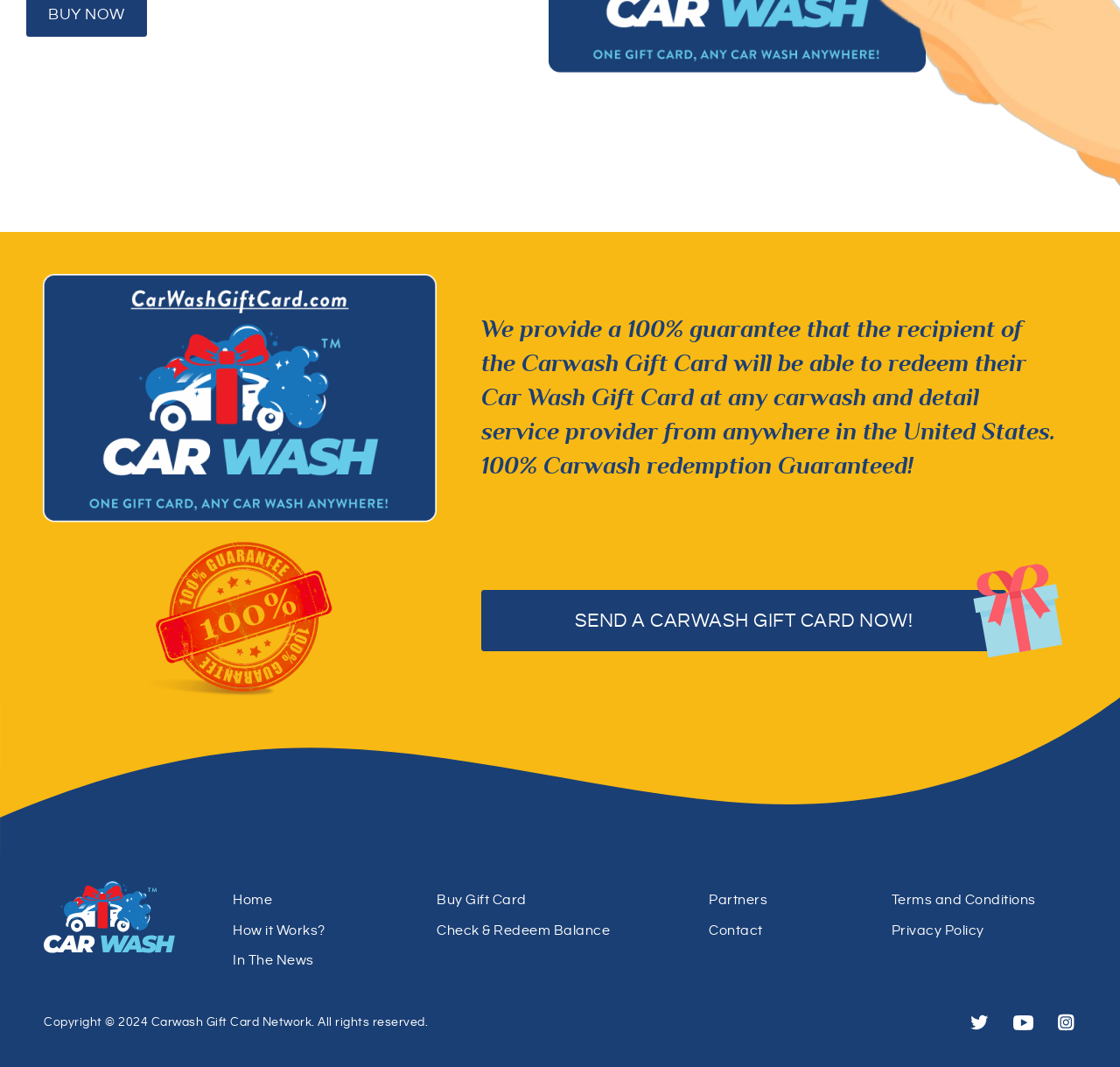What is the guarantee provided by the website?
Please answer the question with a single word or phrase, referencing the image.

100% redemption guarantee